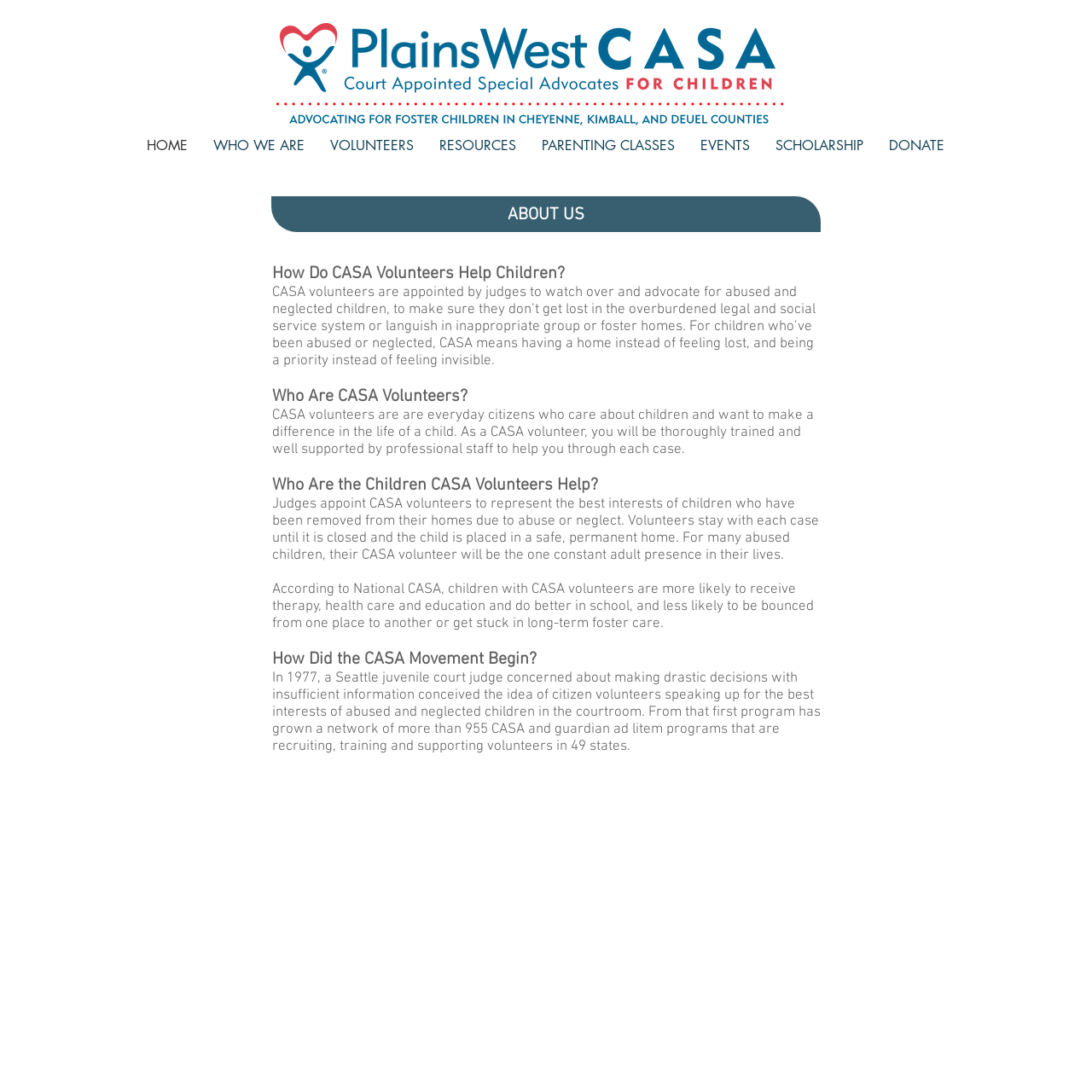Deliver a detailed narrative of the webpage's visual and textual elements.

The webpage is about Plainswestcasa, an organization that supports abused and neglected children. At the top left of the page, there is a logo image of PW. Below the logo, there is a navigation menu with 8 links: HOME, WHO WE ARE, VOLUNTEERS, RESOURCES, PARENTING CLASSES, EVENTS, SCHOLARSHIP, and DONATE.

The main content of the page is divided into sections, each with a heading. The first section is titled "ABOUT US" and is located at the top center of the page. Below this heading, there are three sections that describe how CASA volunteers help children, who CASA volunteers are, and who the children are that CASA volunteers help. Each of these sections has a heading and a paragraph of text that provides more information.

The text in these sections explains that CASA volunteers are appointed by judges to advocate for abused and neglected children, ensuring they don't get lost in the legal and social service system. CASA volunteers are everyday citizens who care about children and want to make a difference. They are thoroughly trained and supported by professional staff to help them through each case. The children CASA volunteers help are those who have been removed from their homes due to abuse or neglect, and the volunteers stay with each case until it is closed and the child is placed in a safe, permanent home.

Further down the page, there is another section that describes the benefits of having a CASA volunteer, including receiving therapy, healthcare, and education, and doing better in school. There is also a section that explains how the CASA movement began, which was conceived by a Seattle juvenile court judge in 1977.